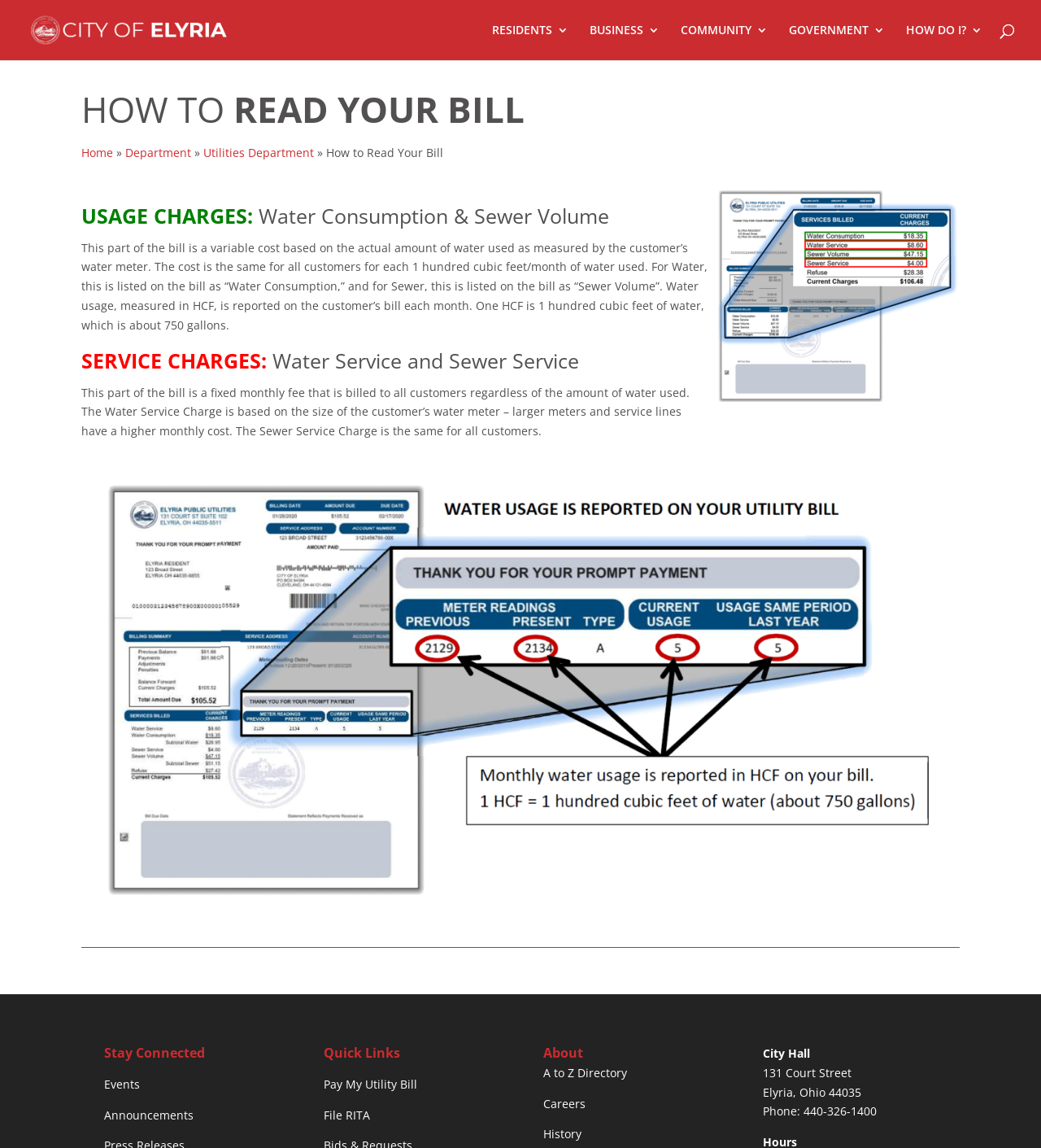Identify the coordinates of the bounding box for the element described below: "name="s" placeholder="Search …" title="Search for:"". Return the coordinates as four float numbers between 0 and 1: [left, top, right, bottom].

[0.053, 0.0, 0.953, 0.001]